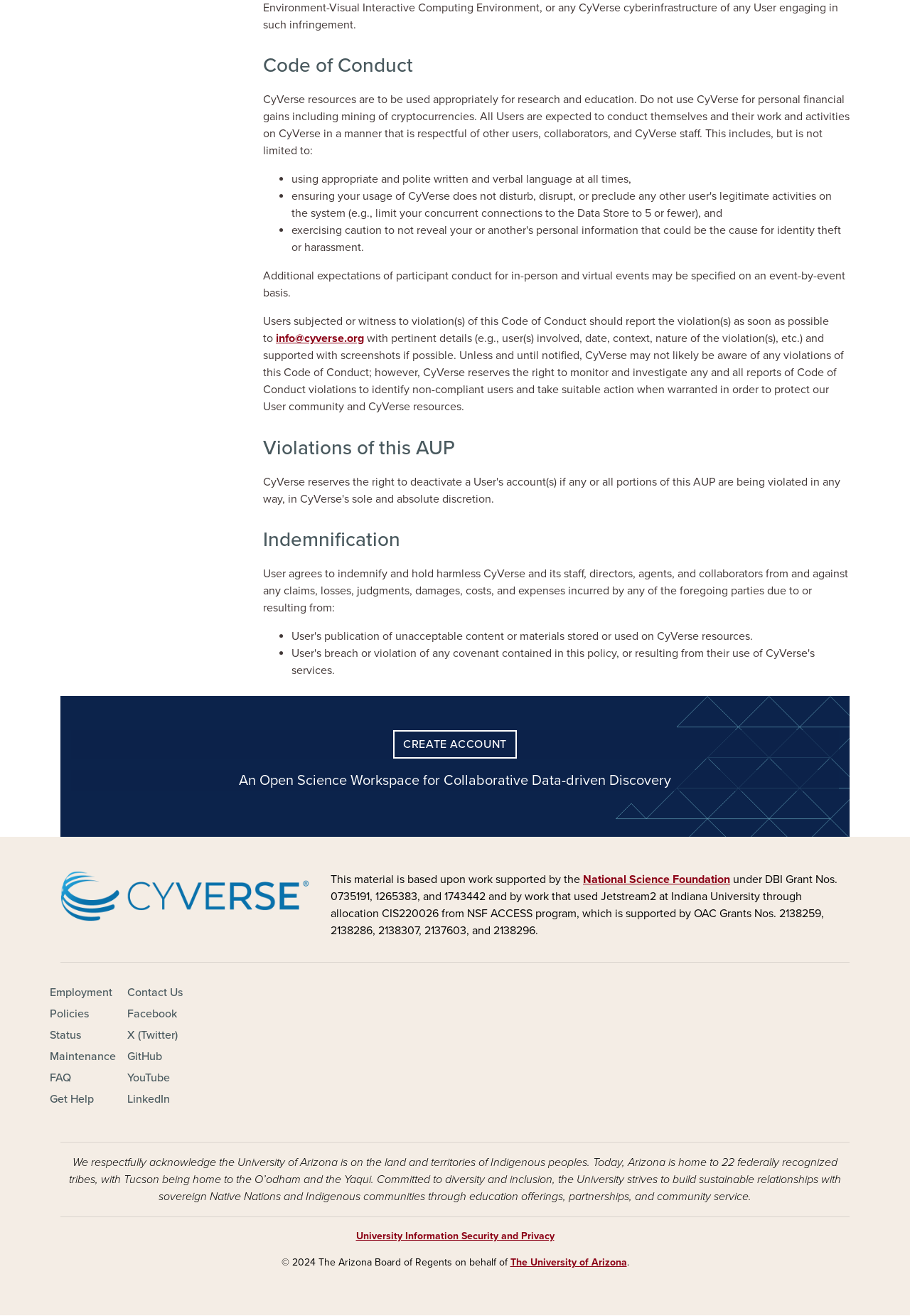Locate the bounding box coordinates of the element I should click to achieve the following instruction: "Click the 'CREATE ACCOUNT' button".

[0.432, 0.555, 0.568, 0.577]